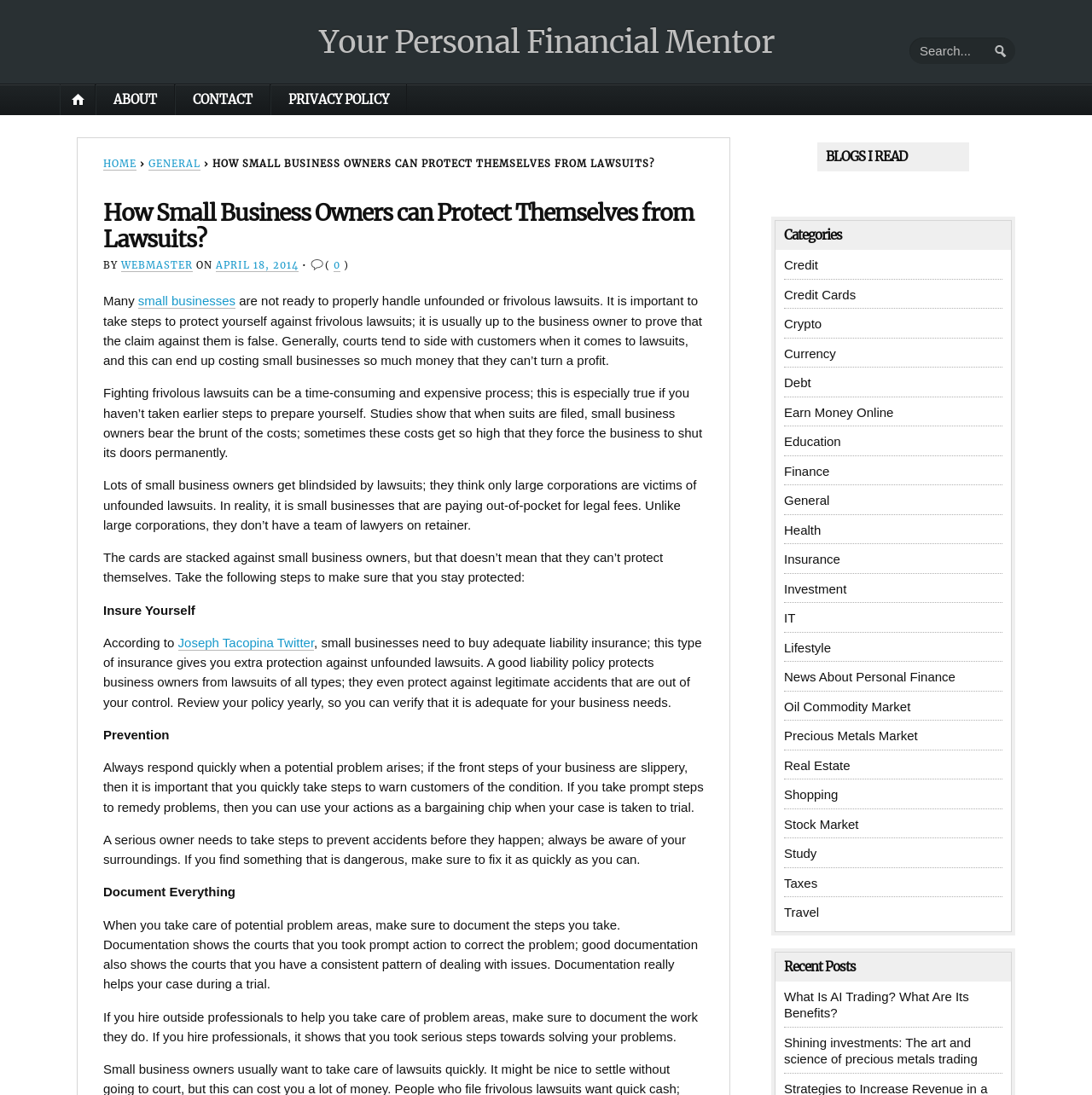Can you find the bounding box coordinates for the element to click on to achieve the instruction: "Search for something"?

[0.833, 0.034, 0.93, 0.058]